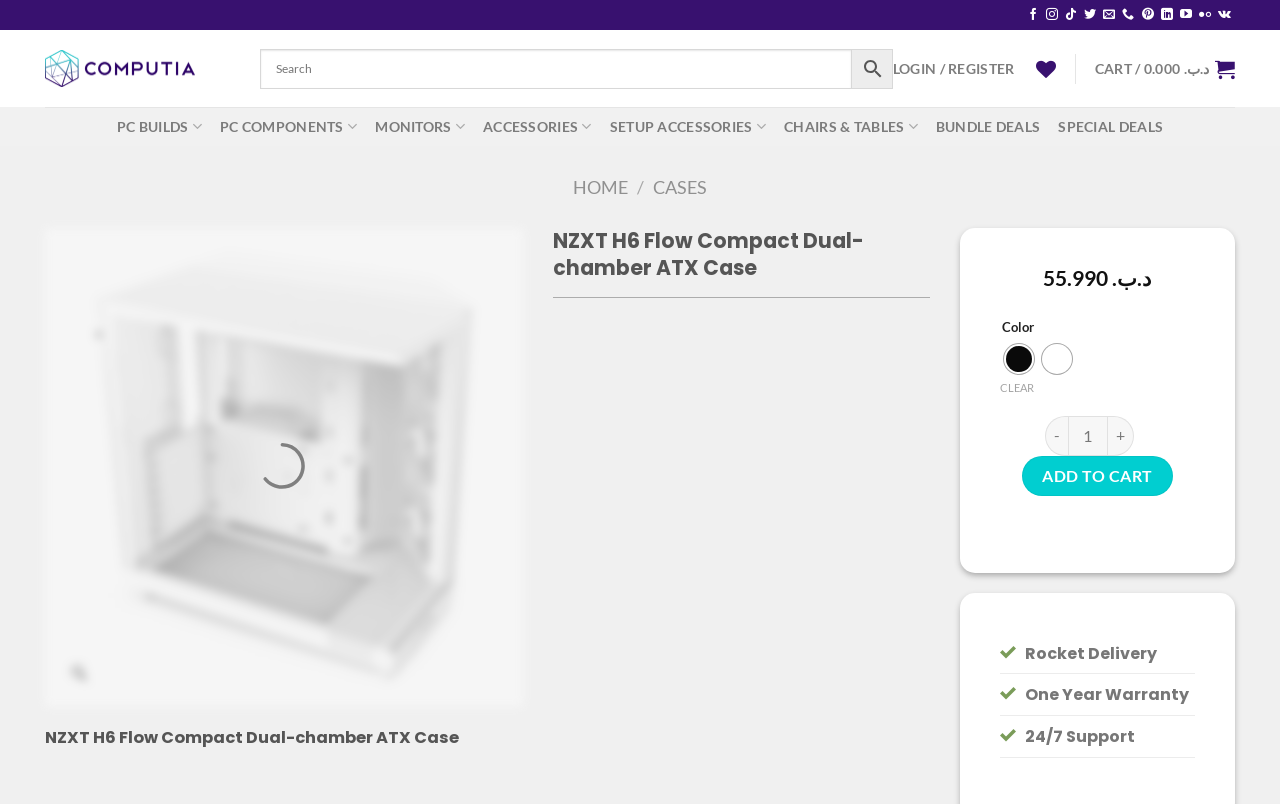Please determine the bounding box coordinates of the element's region to click in order to carry out the following instruction: "Change product quantity". The coordinates should be four float numbers between 0 and 1, i.e., [left, top, right, bottom].

[0.834, 0.517, 0.866, 0.567]